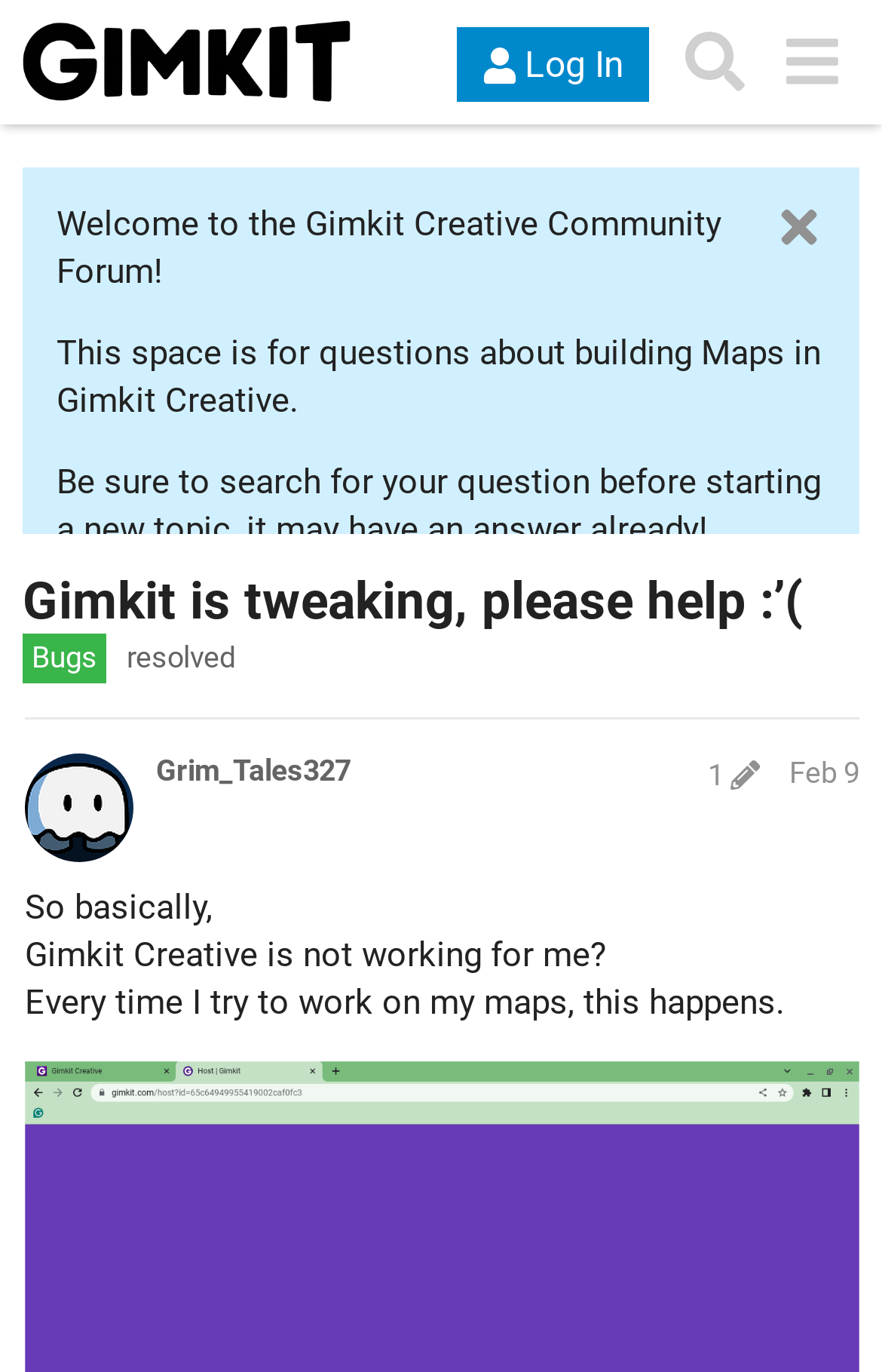Identify the bounding box coordinates for the element that needs to be clicked to fulfill this instruction: "Read the post by 'Grim_Tales327'". Provide the coordinates in the format of four float numbers between 0 and 1: [left, top, right, bottom].

[0.177, 0.55, 0.974, 0.58]